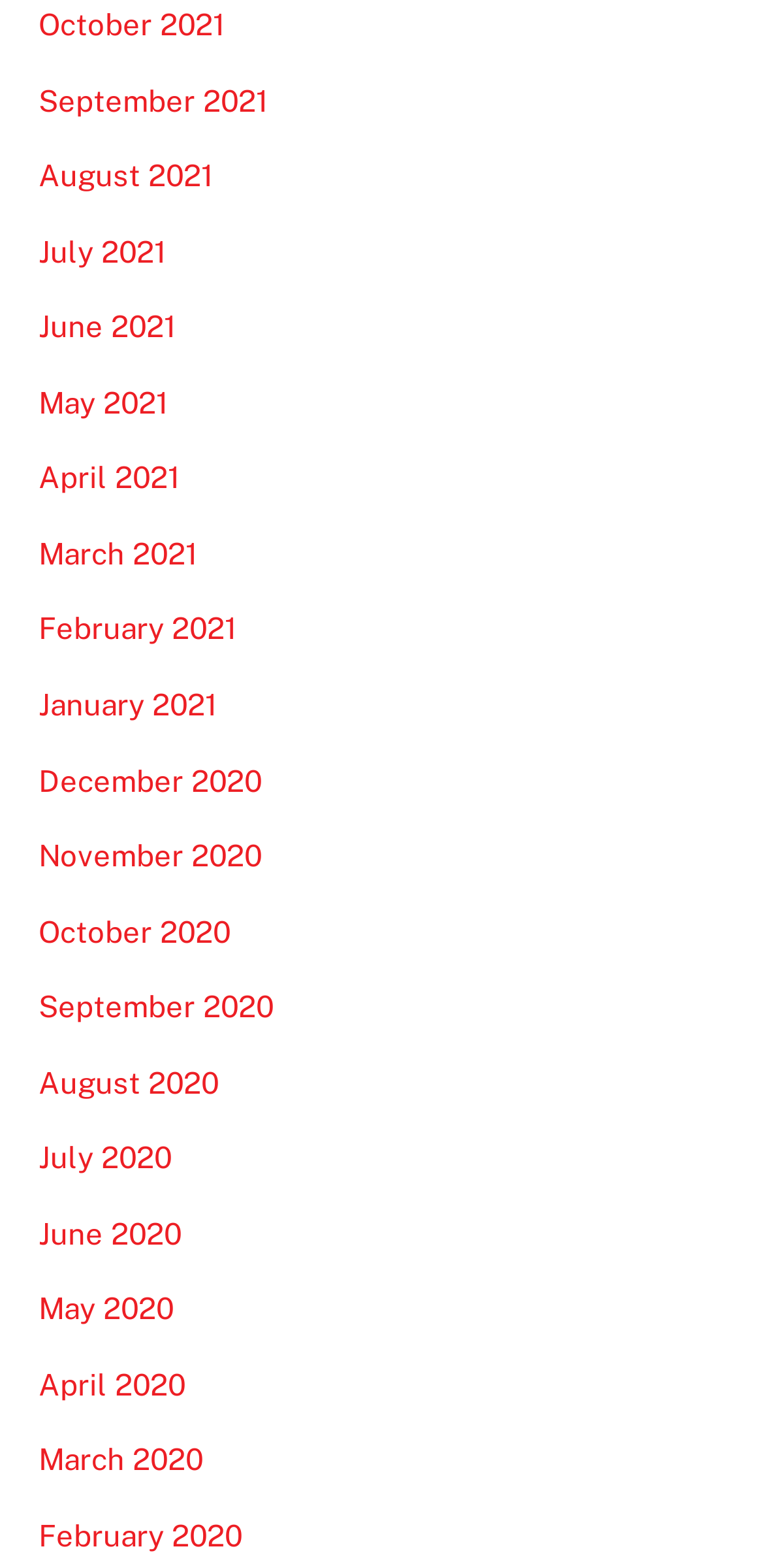Answer this question in one word or a short phrase: How many months are listed in 2021?

12